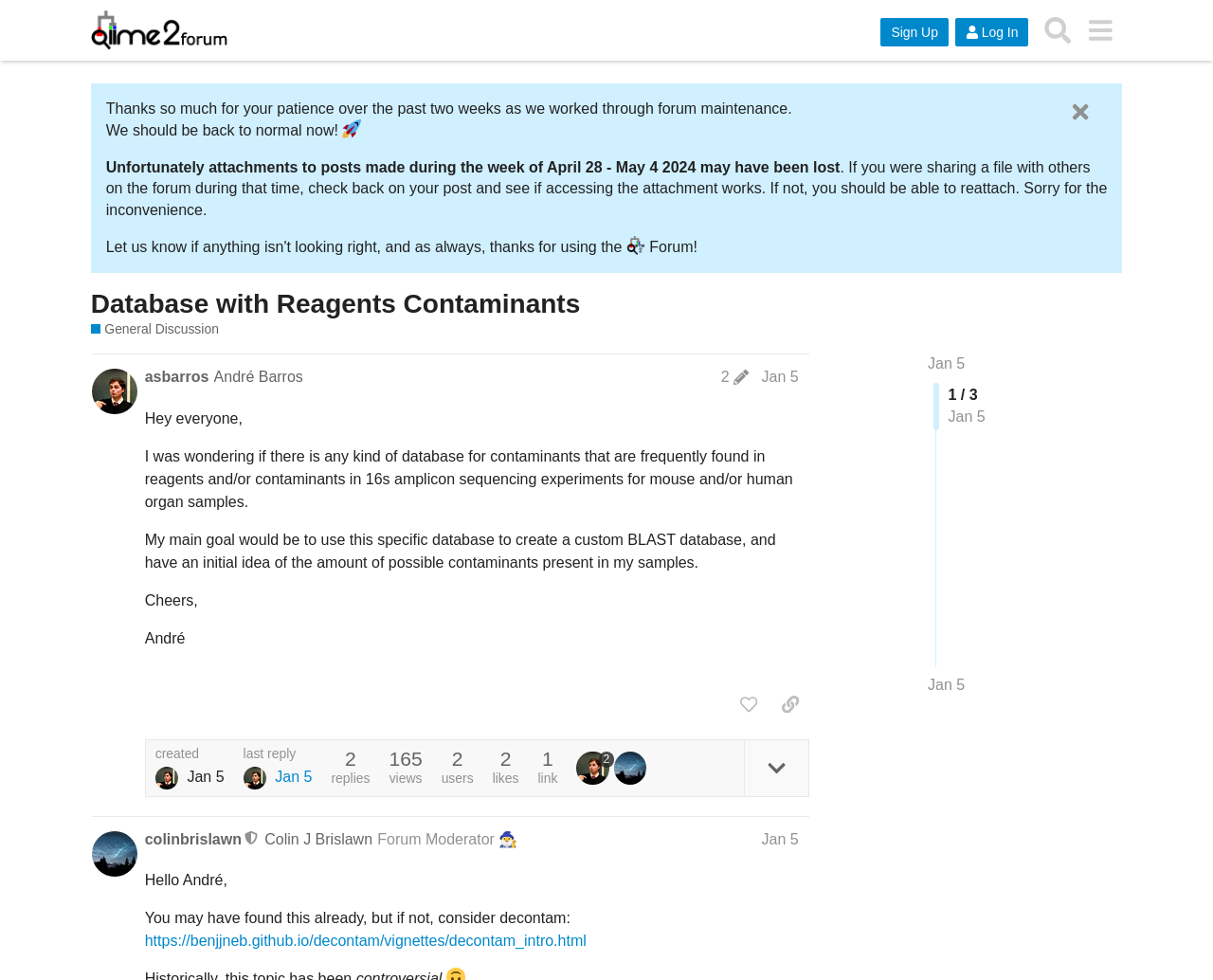Construct a comprehensive caption that outlines the webpage's structure and content.

This webpage is a forum discussion page from the QIIME 2 Forum, with a header section at the top containing a logo, navigation buttons, and a search bar. Below the header, there is a notification section announcing the completion of forum maintenance and apologizing for any inconvenience caused.

The main content of the page is a discussion thread, with the original post by "asbarros" (André Barros) asking about a database for contaminants in reagents and 16s amplicon sequencing experiments. The post is followed by a reply from "colinbrislawn" (Colin J Brislawn), a forum moderator, suggesting a resource called decontam.

The original post is displayed prominently, with the user's name and post edit history information above the post content. The post content is divided into paragraphs, with the user's signature ("Cheers, André") at the end. Below the post, there are buttons to like the post, copy a link to the post, and view the post's edit history.

To the right of the post, there is a section displaying information about the post, including the number of replies, views, users, likes, and a link to the post. There is also a section showing the users who have liked the post, with their usernames and avatars displayed.

The page has a clean and organized layout, with clear headings and concise text. There are several images and icons throughout the page, including a rocket icon and a QIIME 2 logo.